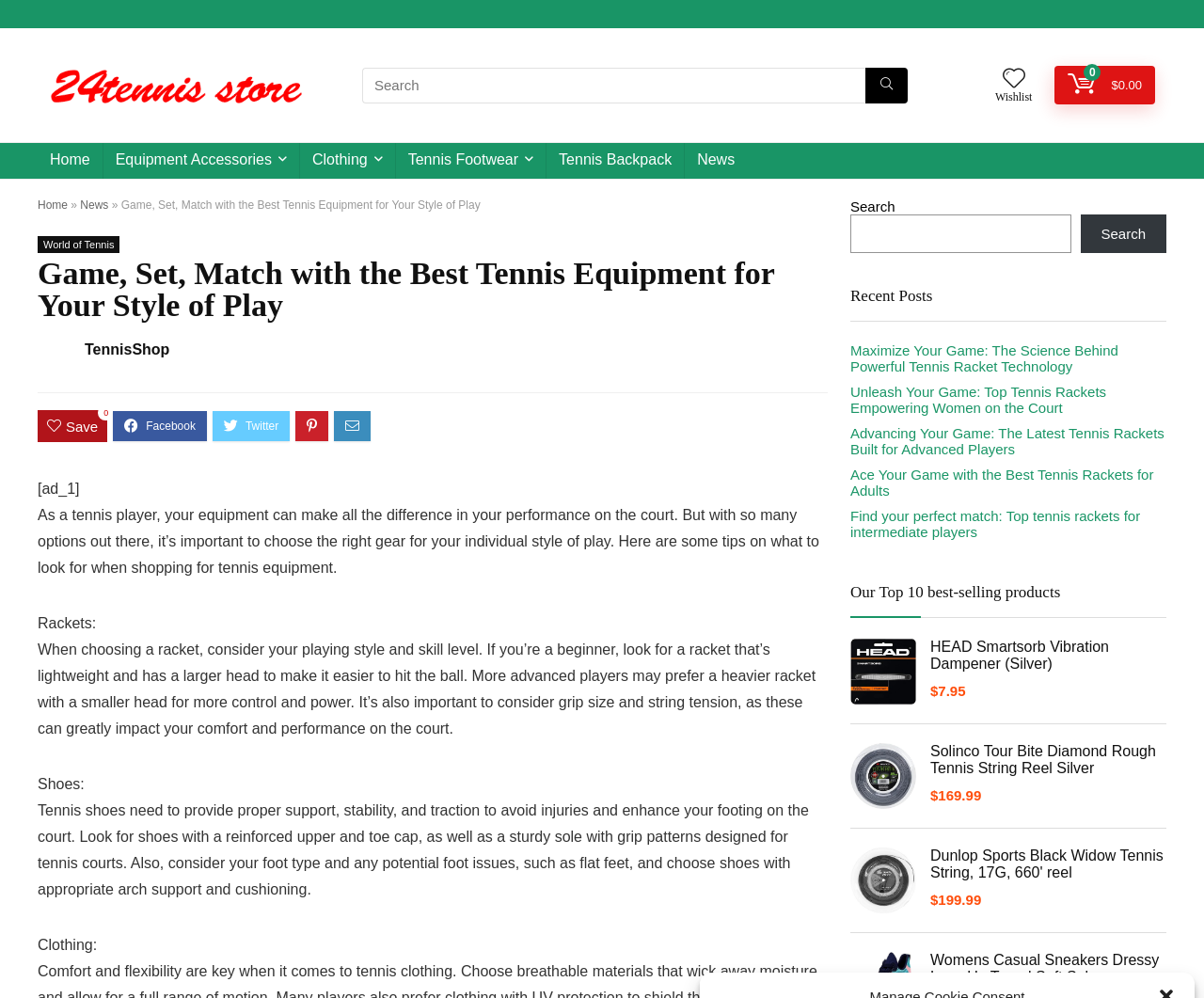What type of content is displayed in the 'Recent Posts' section?
Refer to the image and offer an in-depth and detailed answer to the question.

The 'Recent Posts' section displays a list of article titles related to tennis rackets, such as 'Maximize Your Game: The Science Behind Powerful Tennis Racket Technology' and 'Unleash Your Game: Top Tennis Rackets Empowering Women on the Court'.